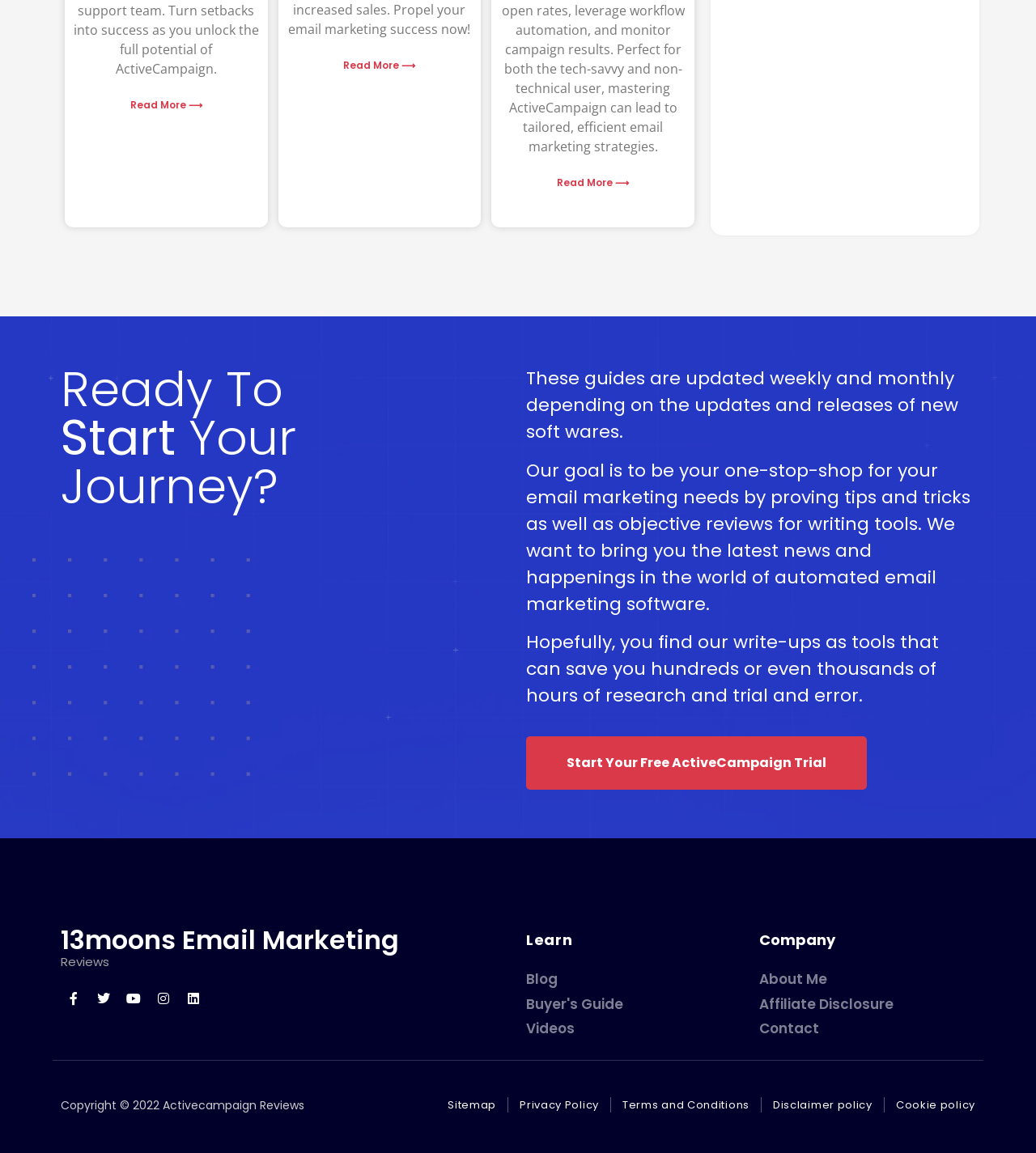Based on the image, give a detailed response to the question: What is the purpose of this website?

Based on the content of the webpage, it appears that the website provides guides and resources for email marketing, specifically focusing on ActiveCampaign. The website aims to be a one-stop-shop for email marketing needs, offering tips, tricks, and objective reviews for writing tools.